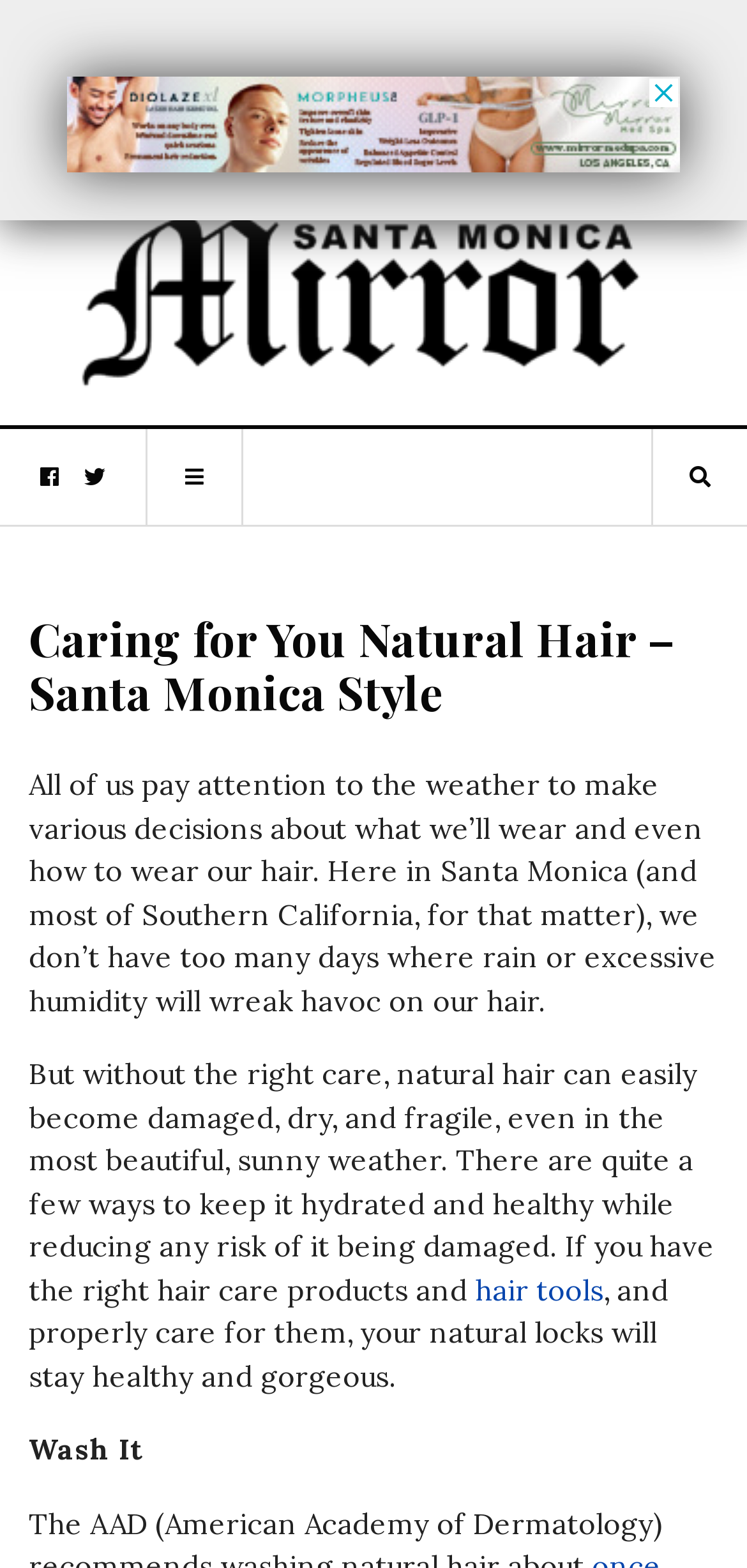Identify and extract the main heading from the webpage.

Caring for You Natural Hair – Santa Monica Style